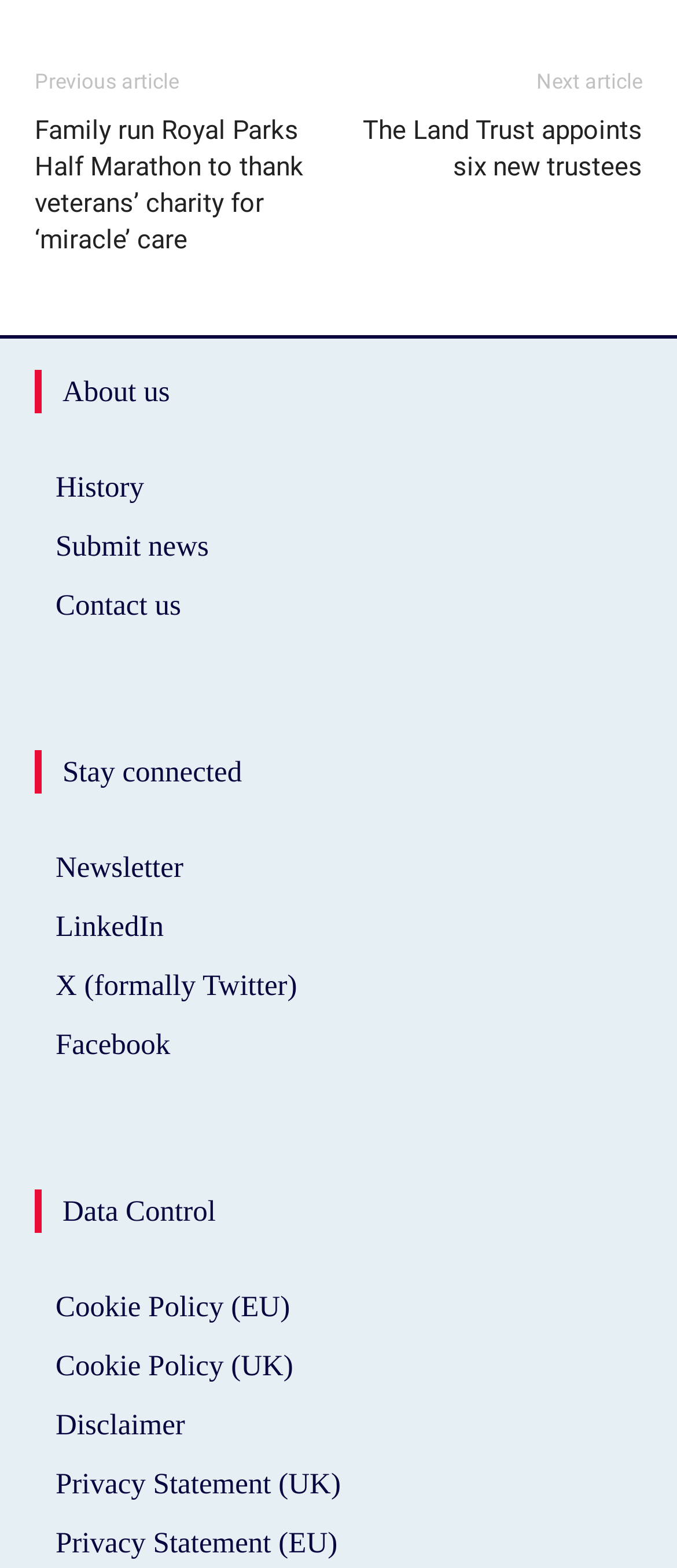Could you provide the bounding box coordinates for the portion of the screen to click to complete this instruction: "Read the previous article"?

[0.051, 0.044, 0.264, 0.06]